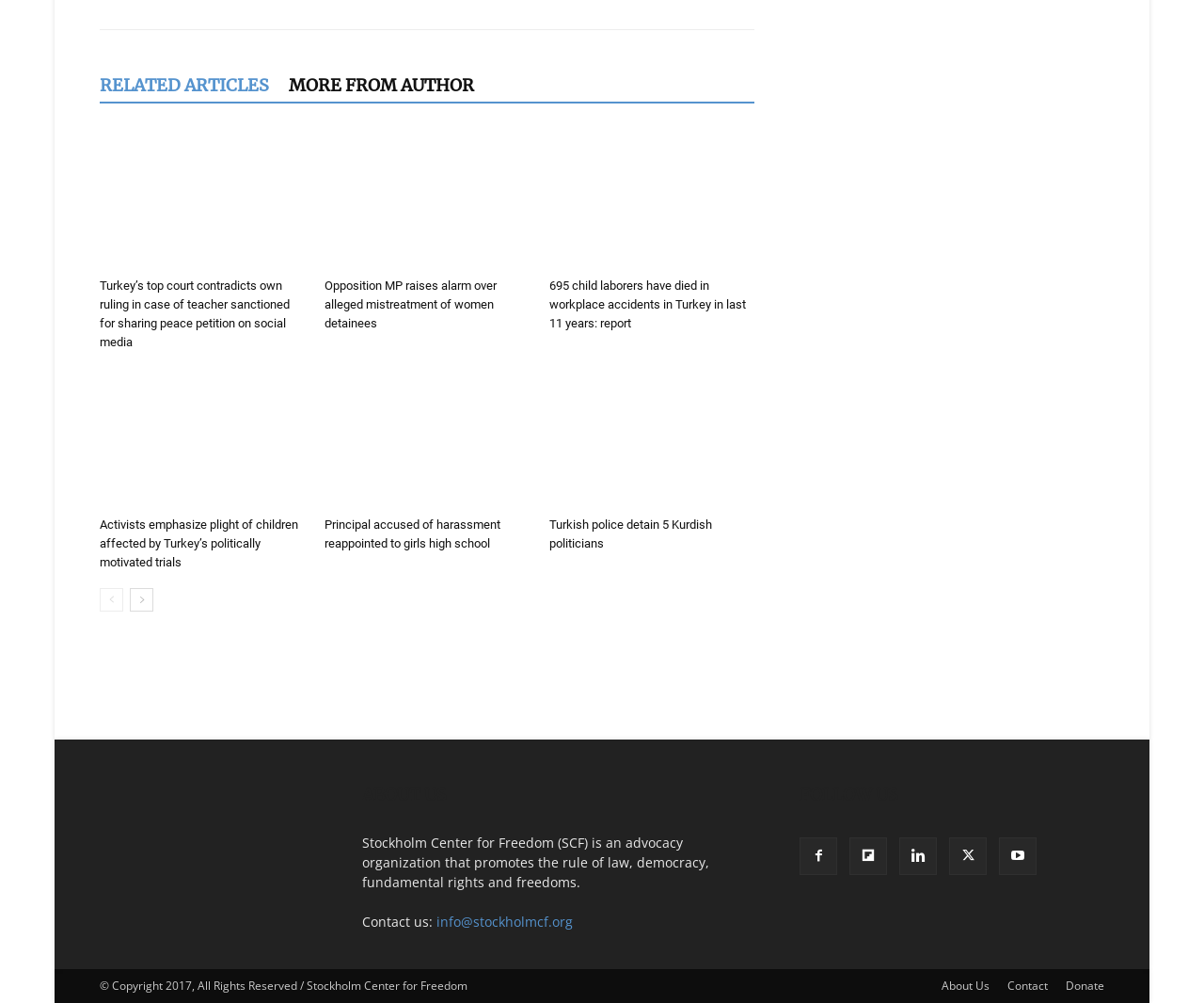What social media platforms can you follow the organization on? Based on the image, give a response in one word or a short phrase.

Multiple